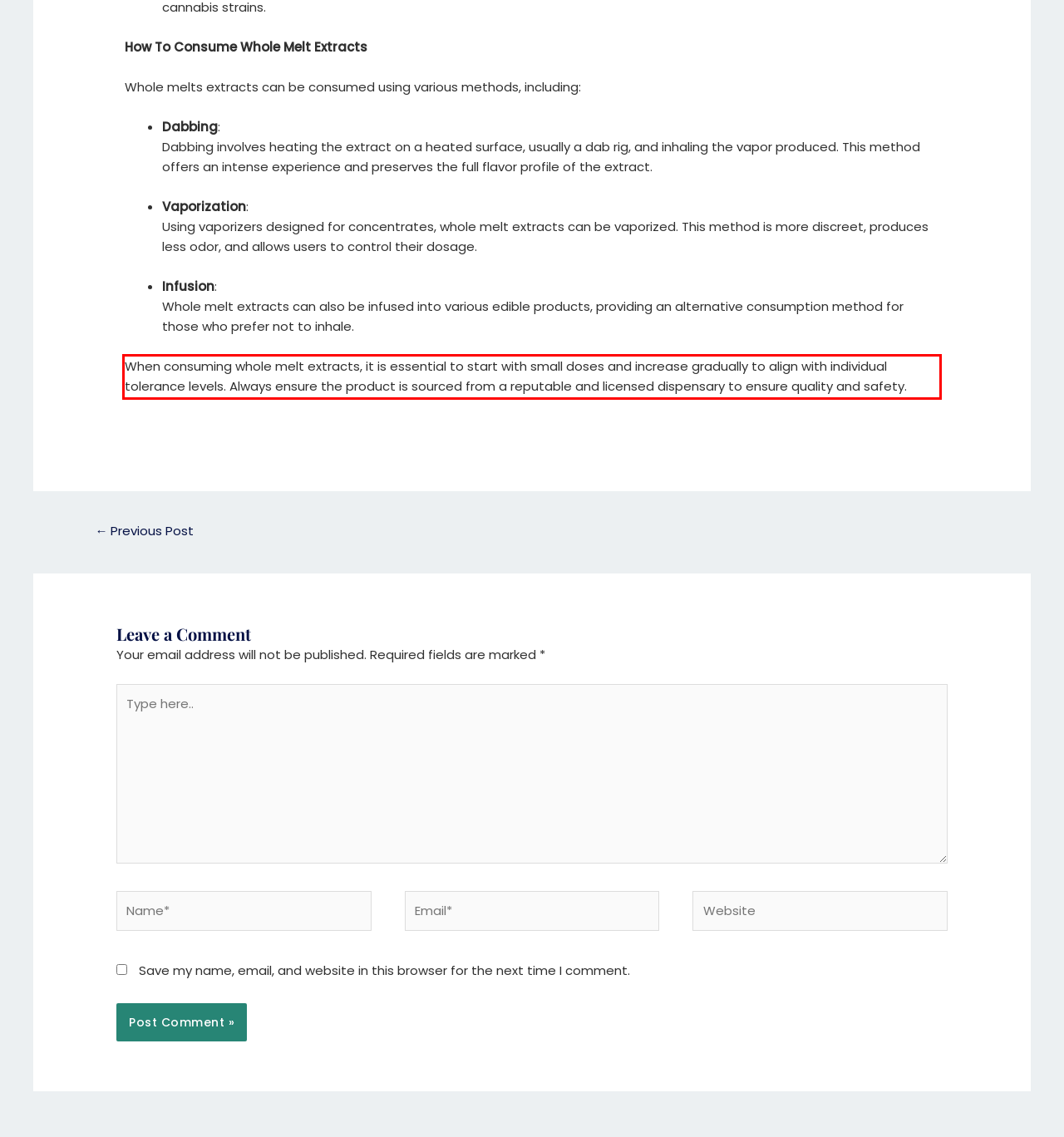Please take the screenshot of the webpage, find the red bounding box, and generate the text content that is within this red bounding box.

When consuming whole melt extracts, it is essential to start with small doses and increase gradually to align with individual tolerance levels. Always ensure the product is sourced from a reputable and licensed dispensary to ensure quality and safety.